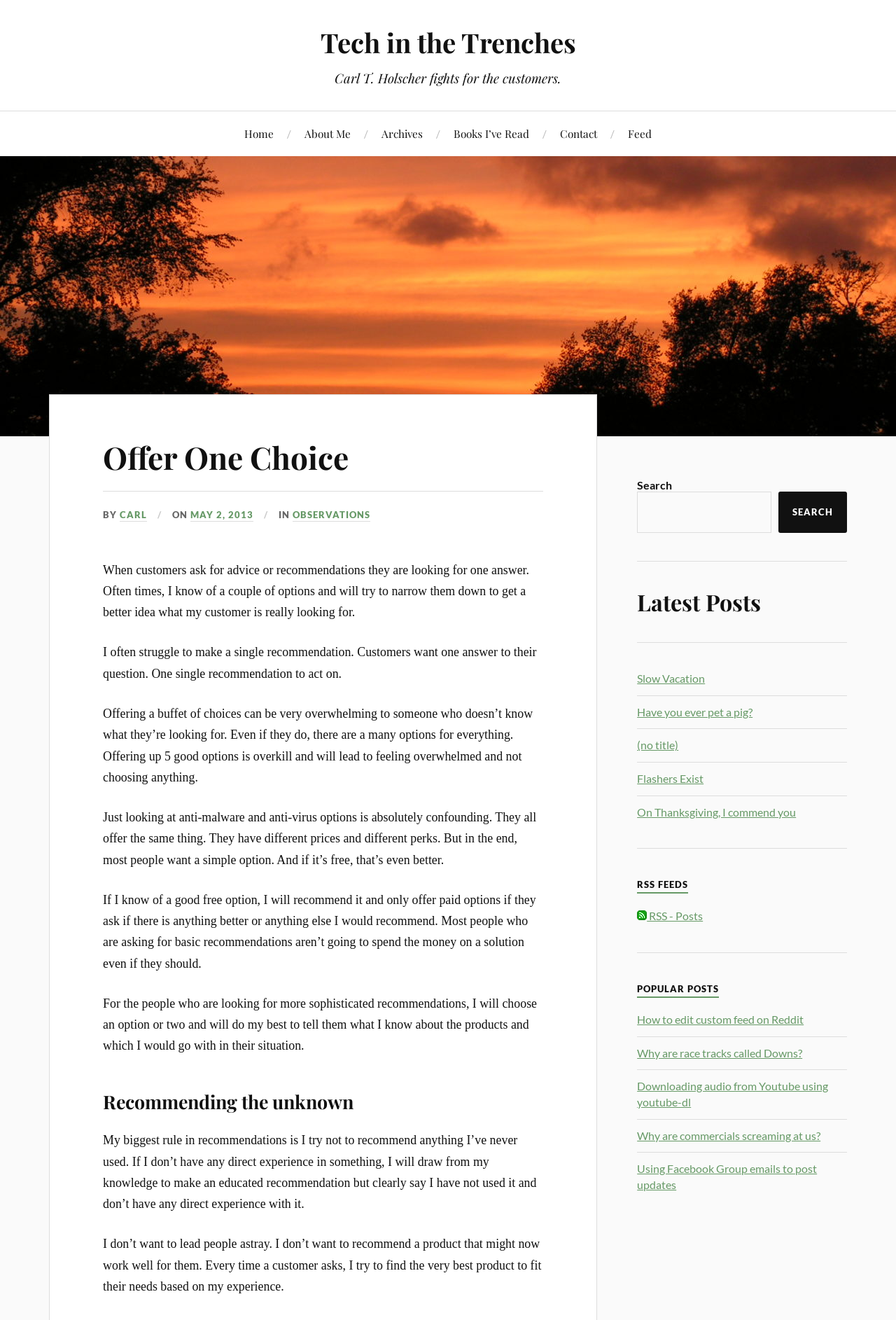Identify the bounding box coordinates of the clickable region necessary to fulfill the following instruction: "Read the 'Offer One Choice' article". The bounding box coordinates should be four float numbers between 0 and 1, i.e., [left, top, right, bottom].

[0.115, 0.33, 0.389, 0.362]